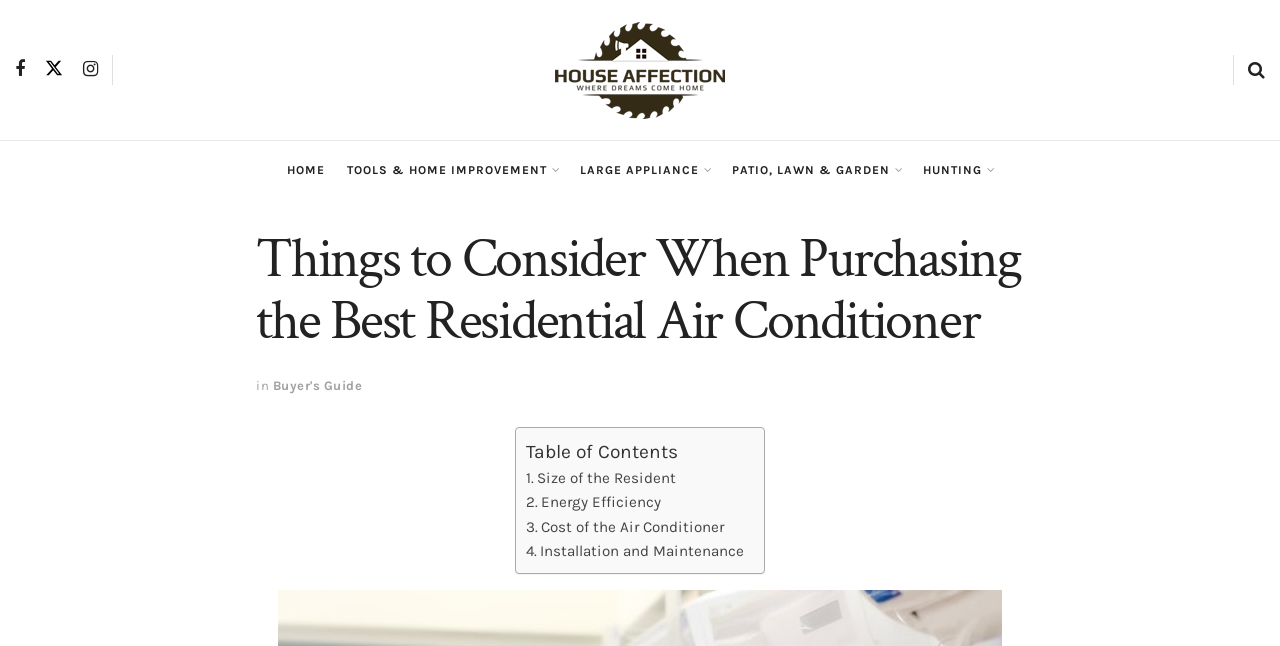Answer the following query concisely with a single word or phrase:
What are the categories listed in the top navigation menu?

HOME, TOOLS & HOME IMPROVEMENT, LARGE APPLIANCE, PATIO, LAWN & GARDEN, HUNTING